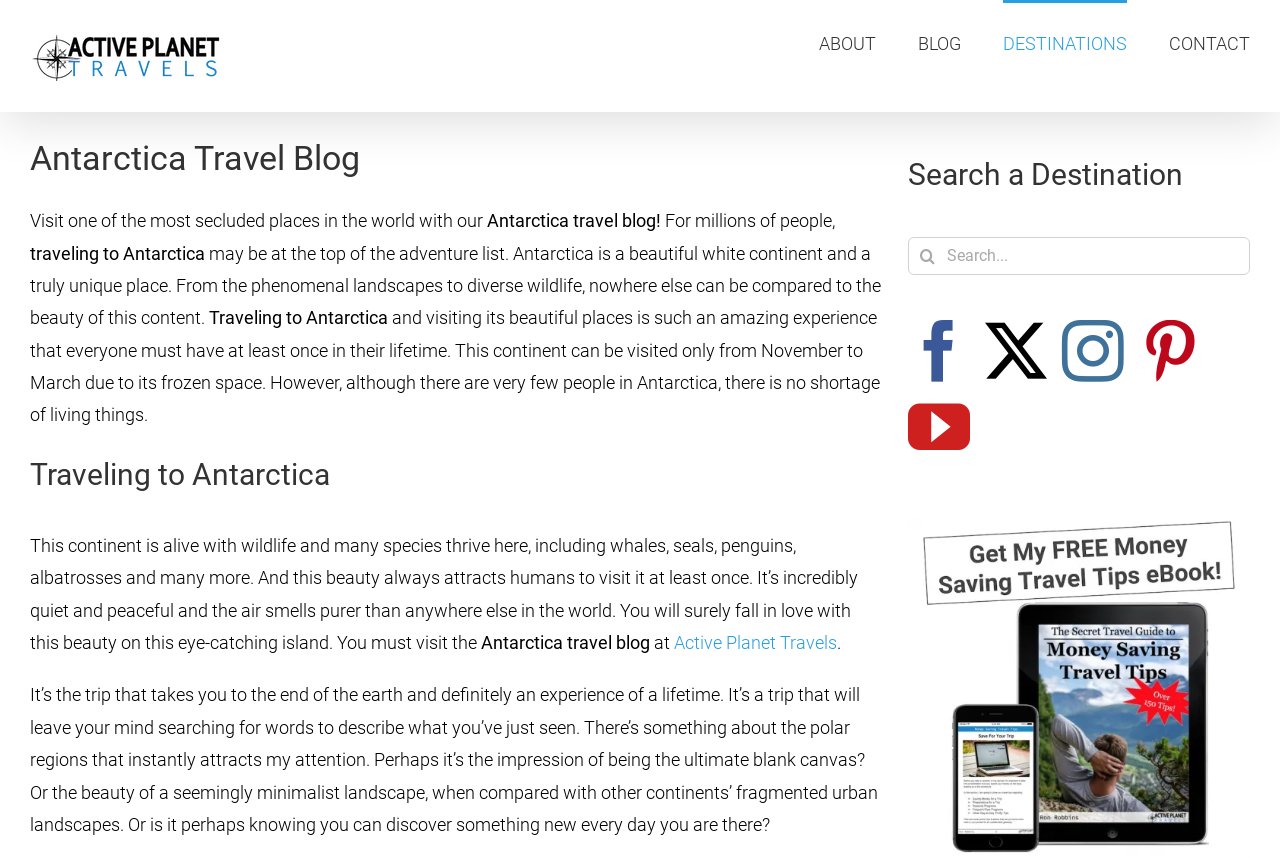Highlight the bounding box of the UI element that corresponds to this description: "aria-label="Pinterest"".

[0.89, 0.373, 0.939, 0.445]